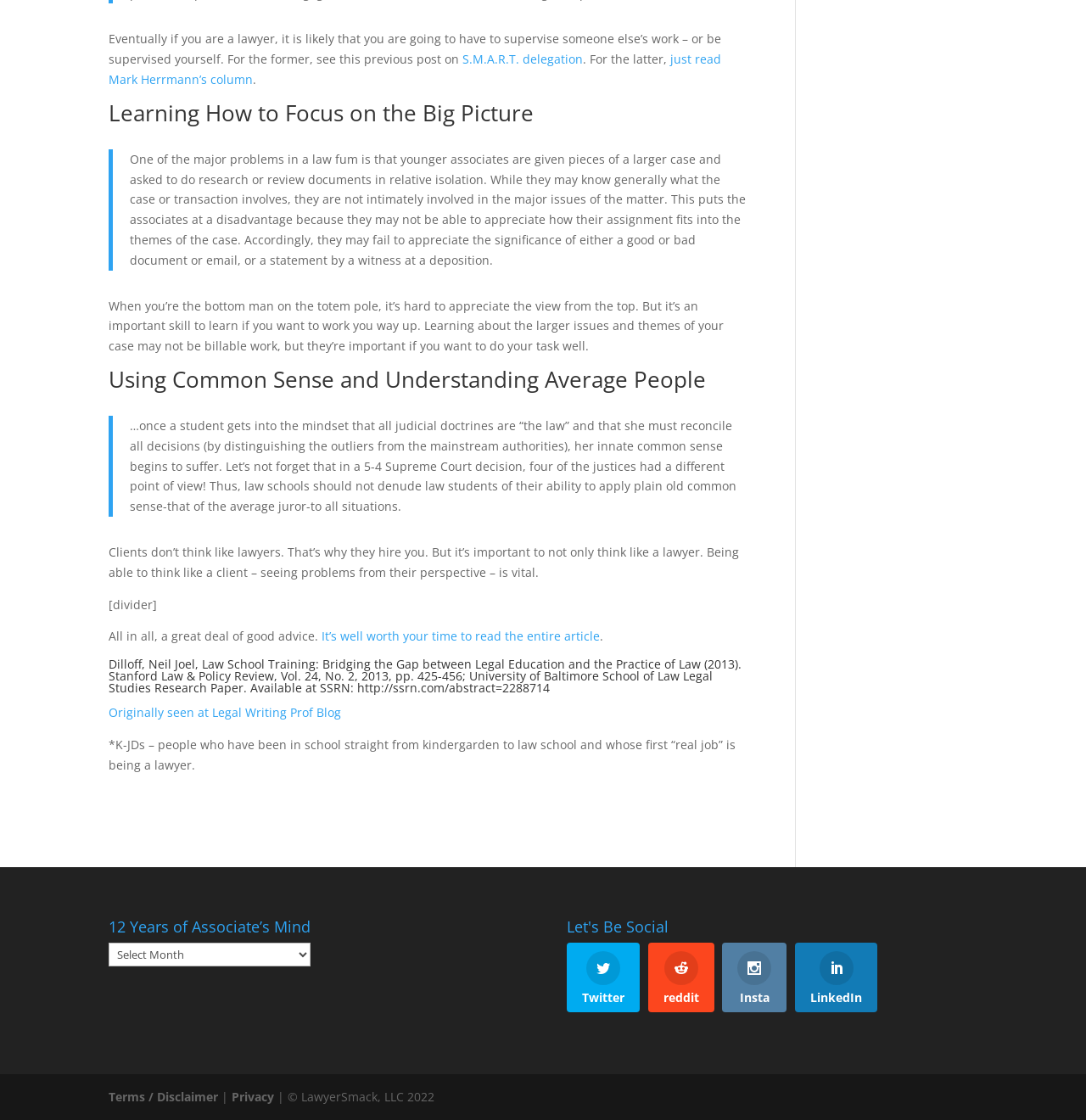Find and indicate the bounding box coordinates of the region you should select to follow the given instruction: "Visit the Twitter page".

[0.522, 0.842, 0.589, 0.904]